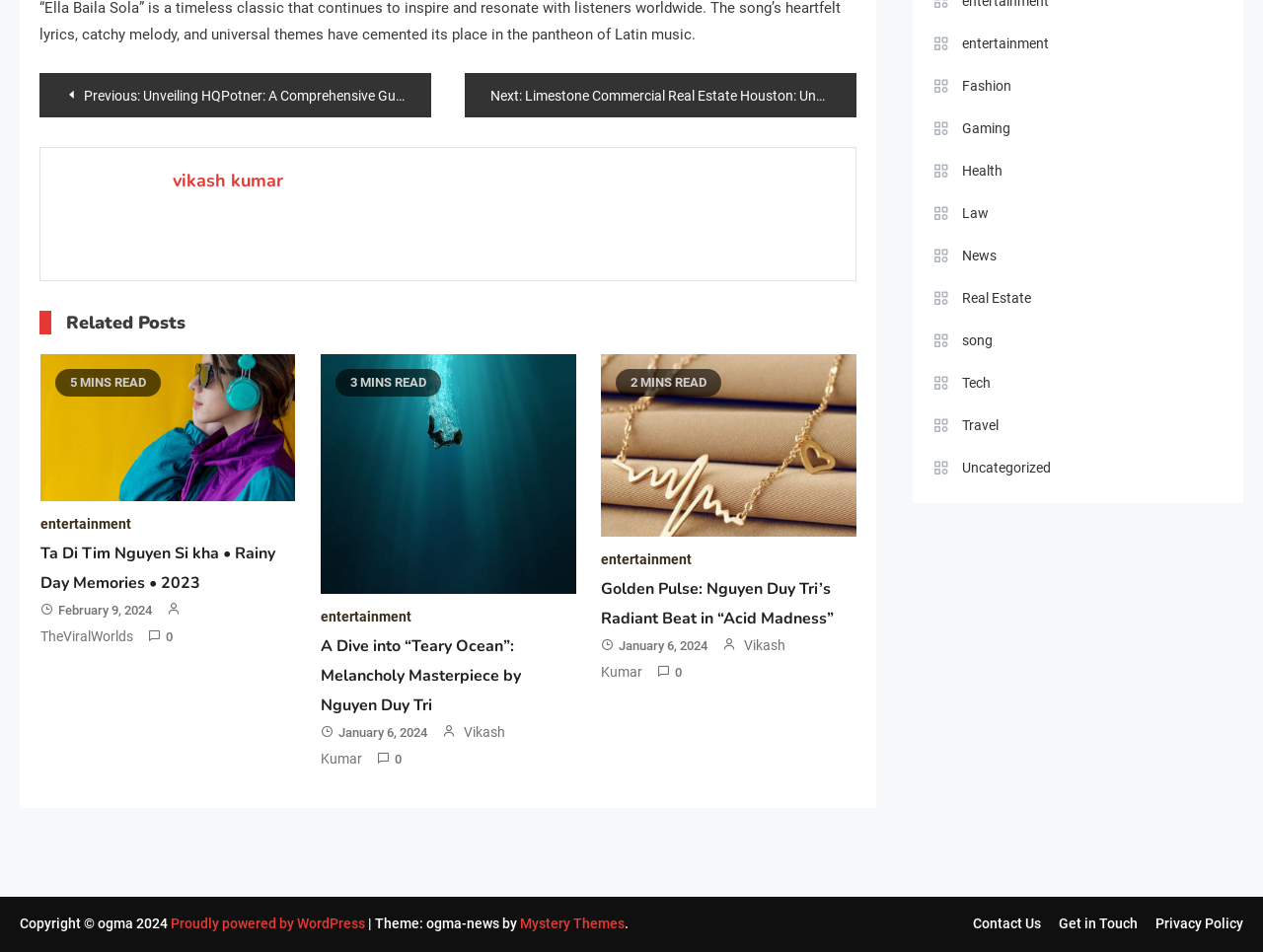Please specify the bounding box coordinates of the clickable section necessary to execute the following command: "Contact Us".

[0.77, 0.962, 0.824, 0.979]